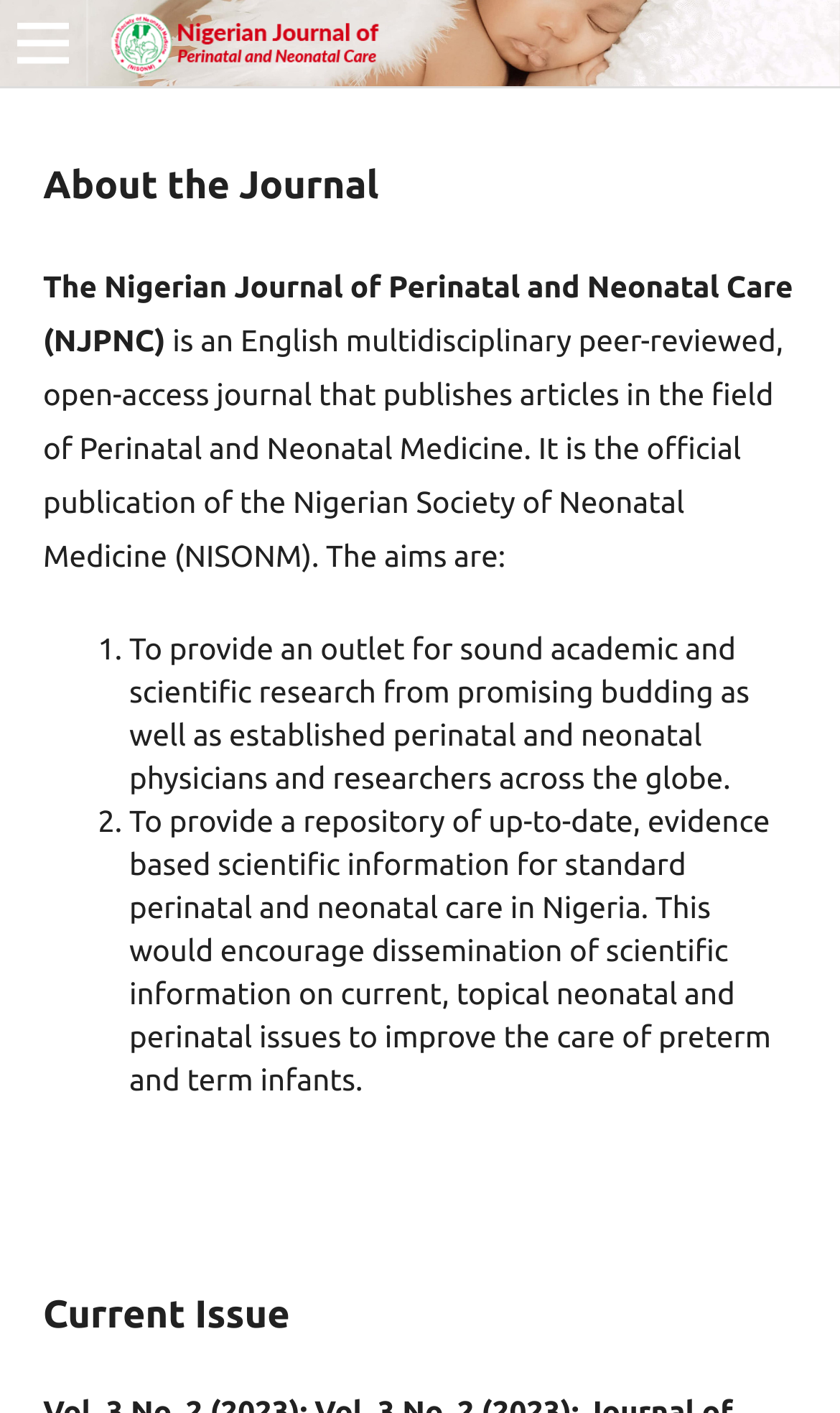Respond to the following question with a brief word or phrase:
What is the current section of the journal?

Current Issue